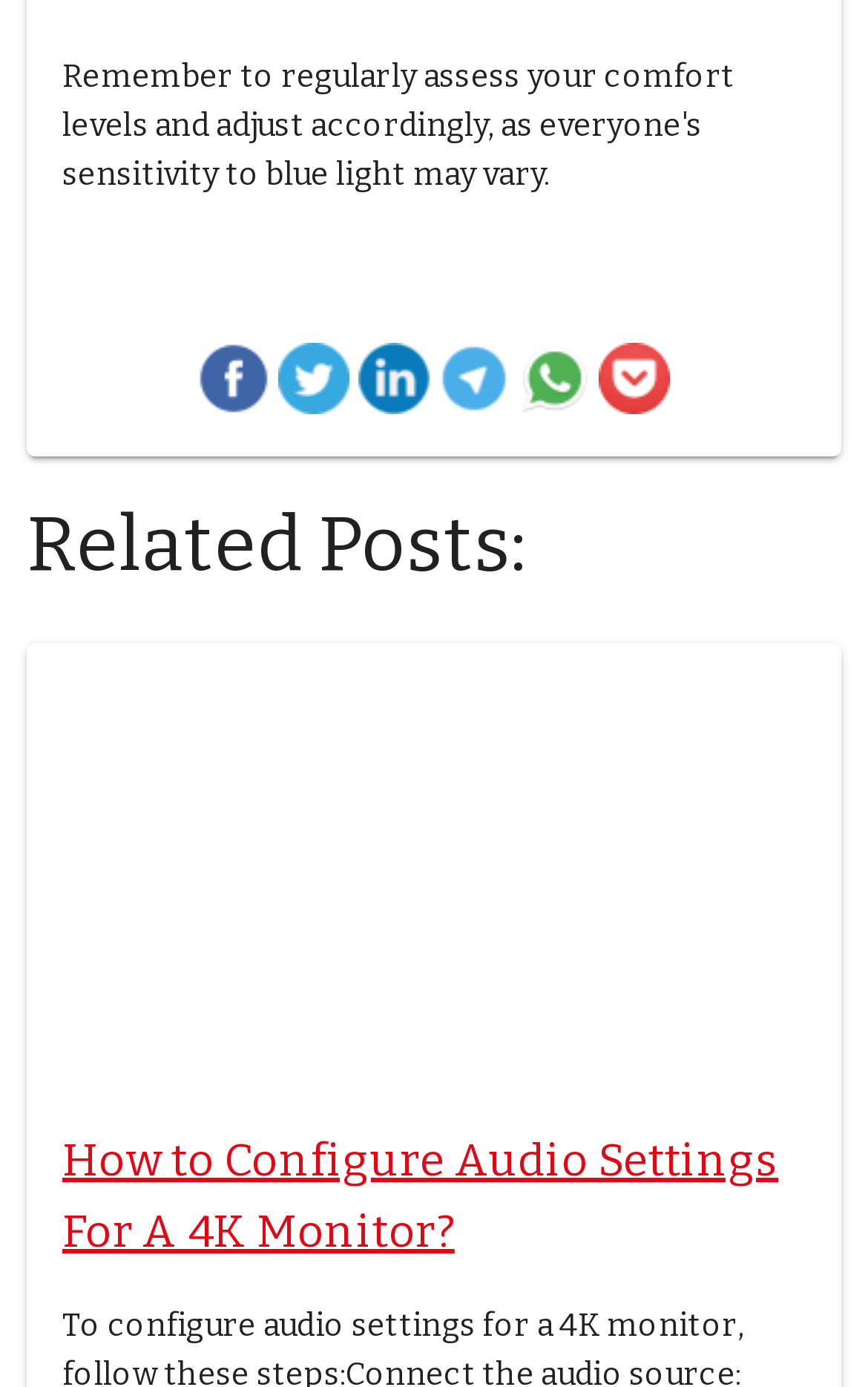What is the name of the first social media platform?
Please use the visual content to give a single word or phrase answer.

Facebook